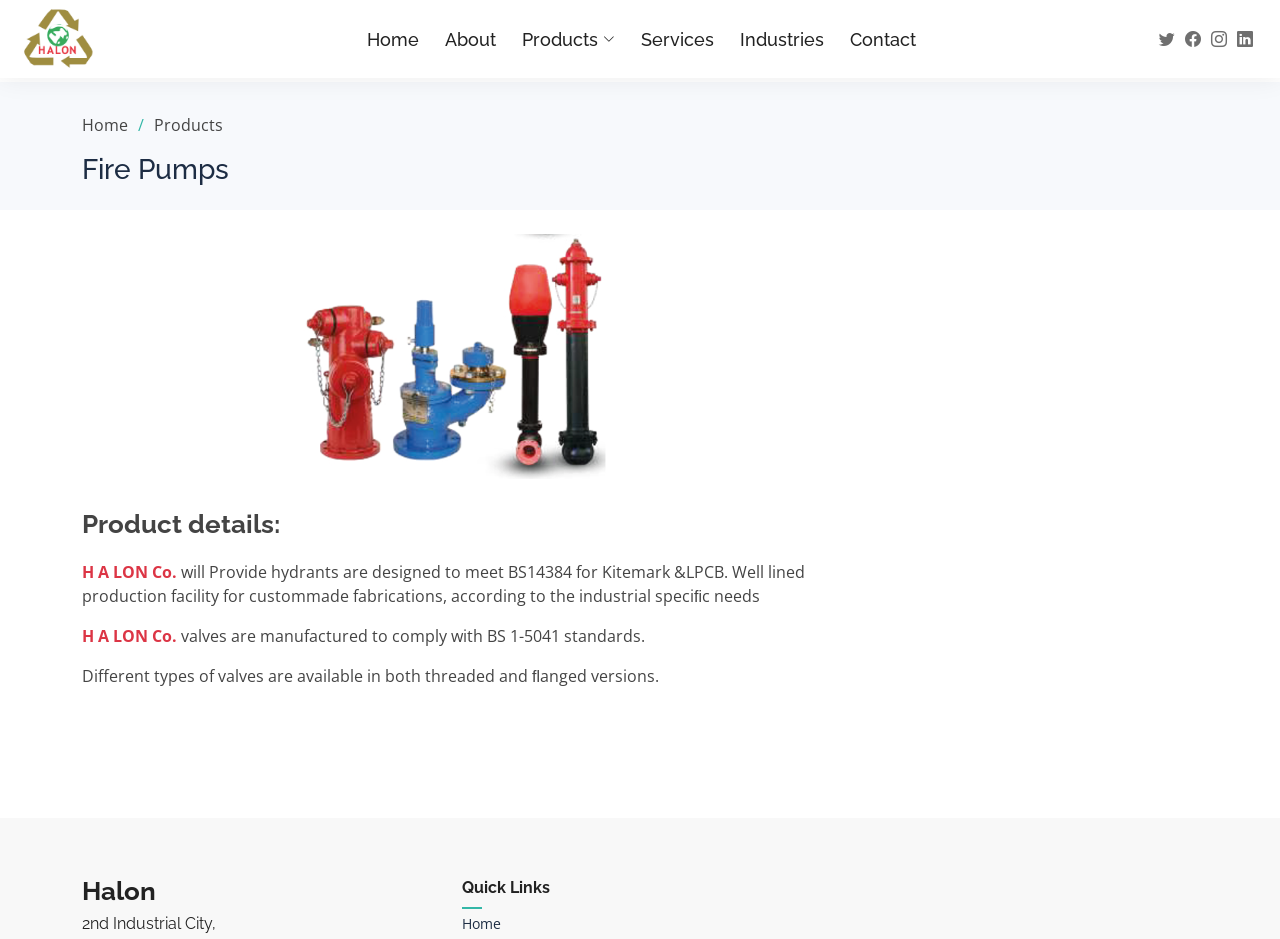What standard do the valves comply with? Look at the image and give a one-word or short phrase answer.

BS 1-5041